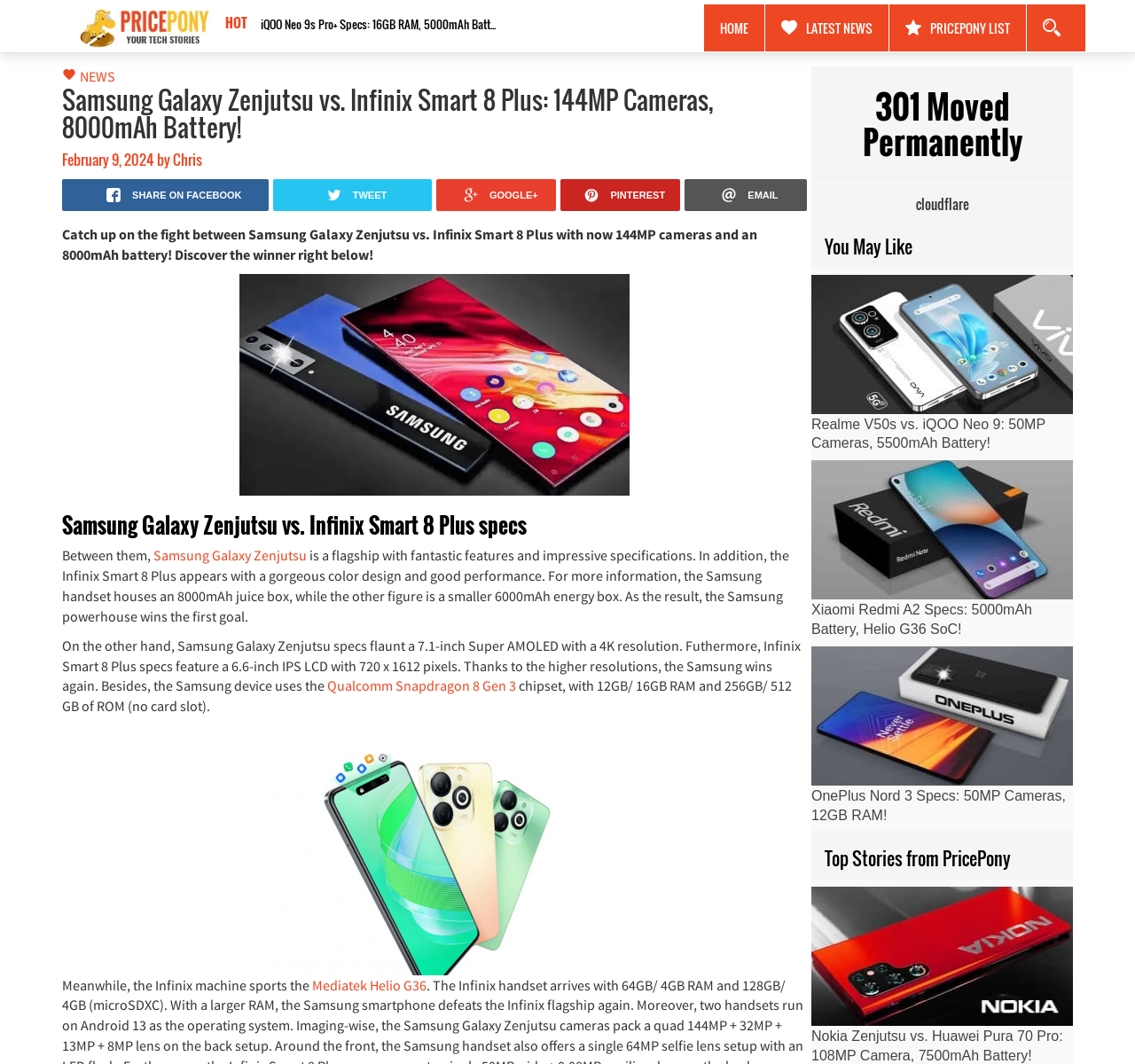Identify the bounding box coordinates of the clickable section necessary to follow the following instruction: "Check the 'You May Like' section". The coordinates should be presented as four float numbers from 0 to 1, i.e., [left, top, right, bottom].

[0.727, 0.222, 0.935, 0.243]